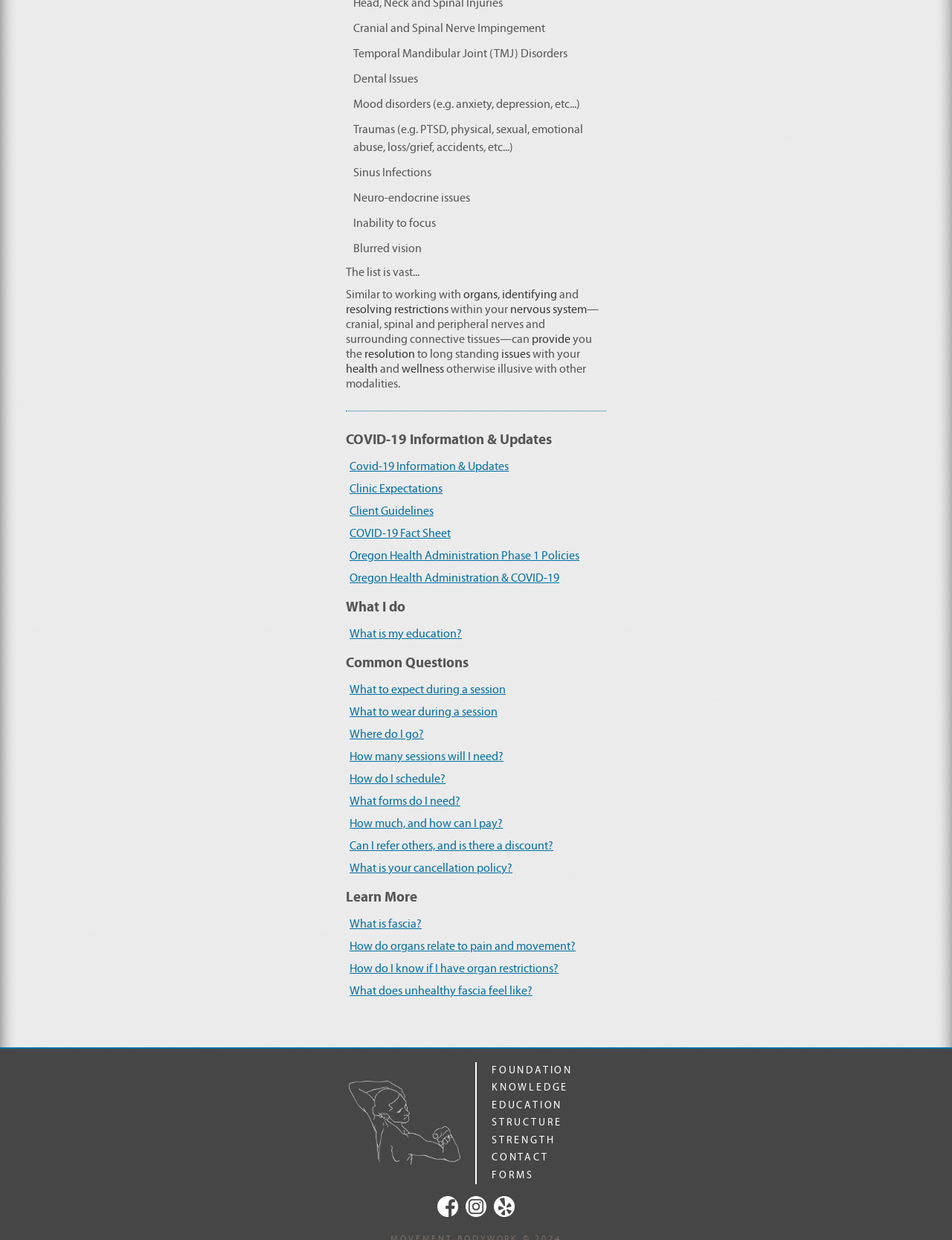Identify the bounding box coordinates of the clickable region to carry out the given instruction: "Click on COVID-19 Information & Updates".

[0.363, 0.368, 0.637, 0.386]